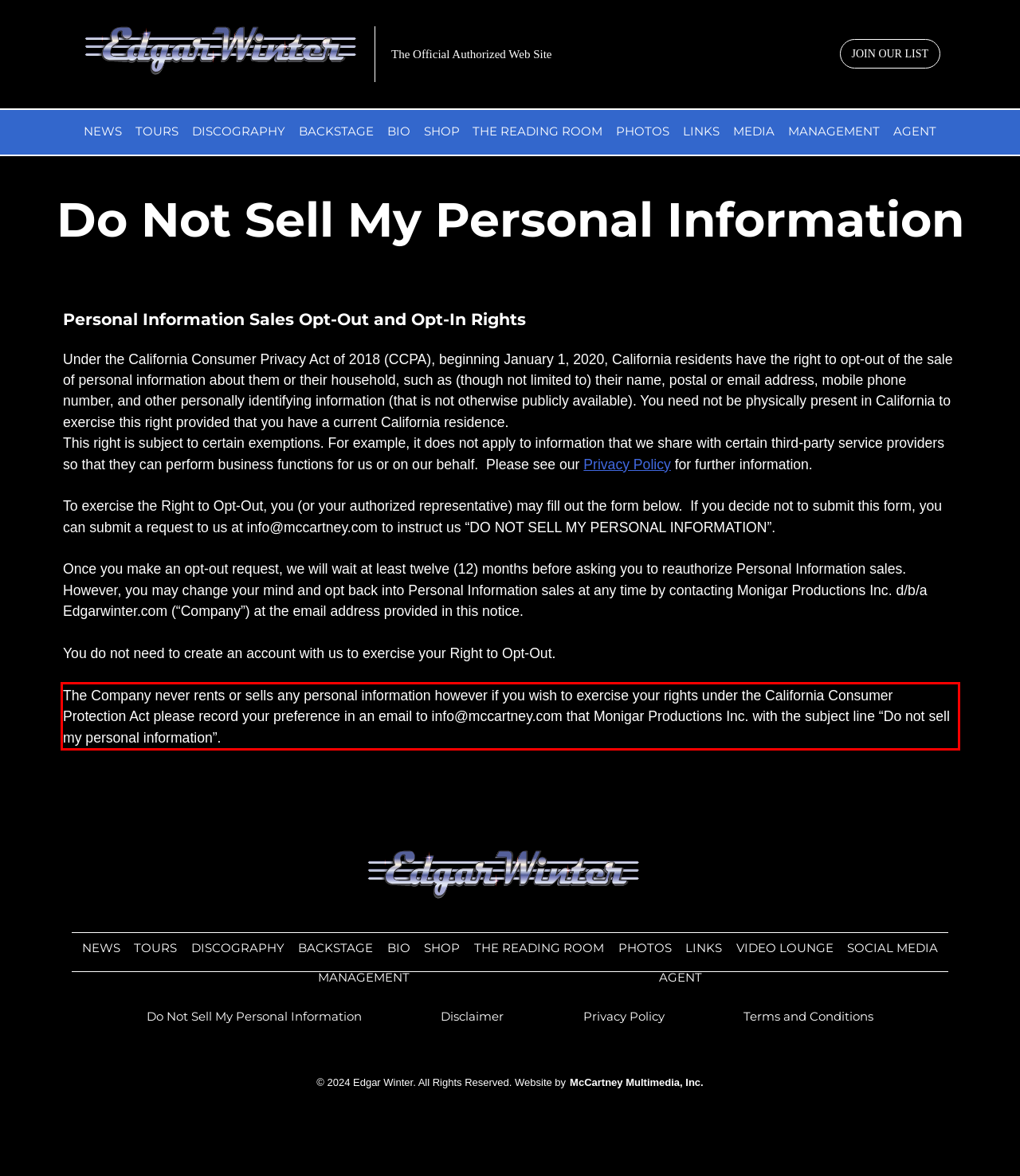Examine the webpage screenshot, find the red bounding box, and extract the text content within this marked area.

The Company never rents or sells any personal information however if you wish to exercise your rights under the California Consumer Protection Act please record your preference in an email to info@mccartney.com that Monigar Productions Inc. with the subject line “Do not sell my personal information”.